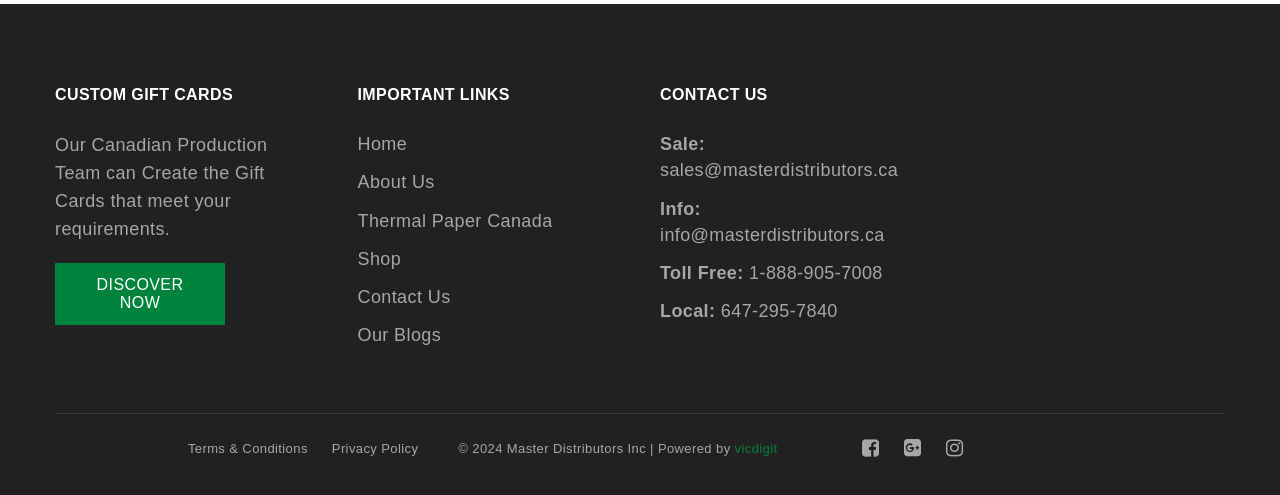Indicate the bounding box coordinates of the element that needs to be clicked to satisfy the following instruction: "Contact us via sales email". The coordinates should be four float numbers between 0 and 1, i.e., [left, top, right, bottom].

[0.516, 0.324, 0.702, 0.365]